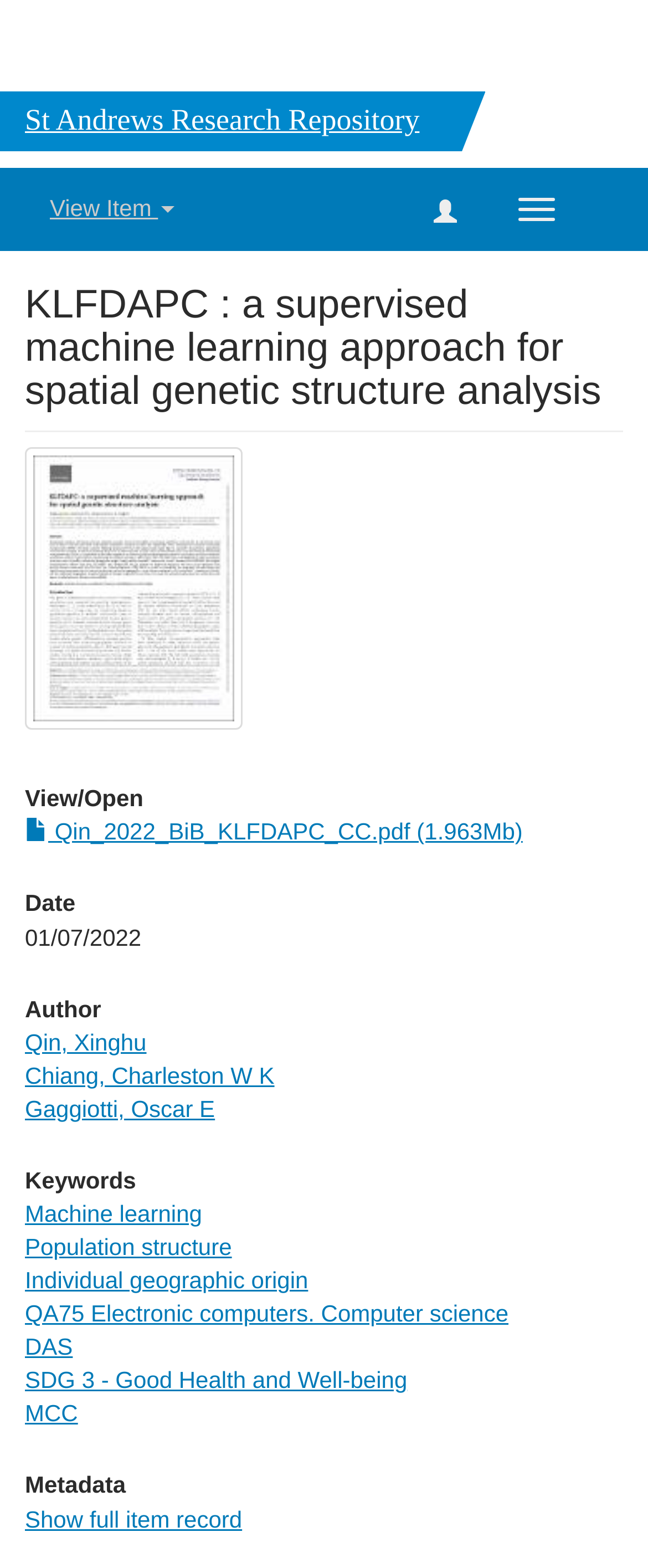Show me the bounding box coordinates of the clickable region to achieve the task as per the instruction: "Show full item record".

[0.038, 0.96, 0.374, 0.977]